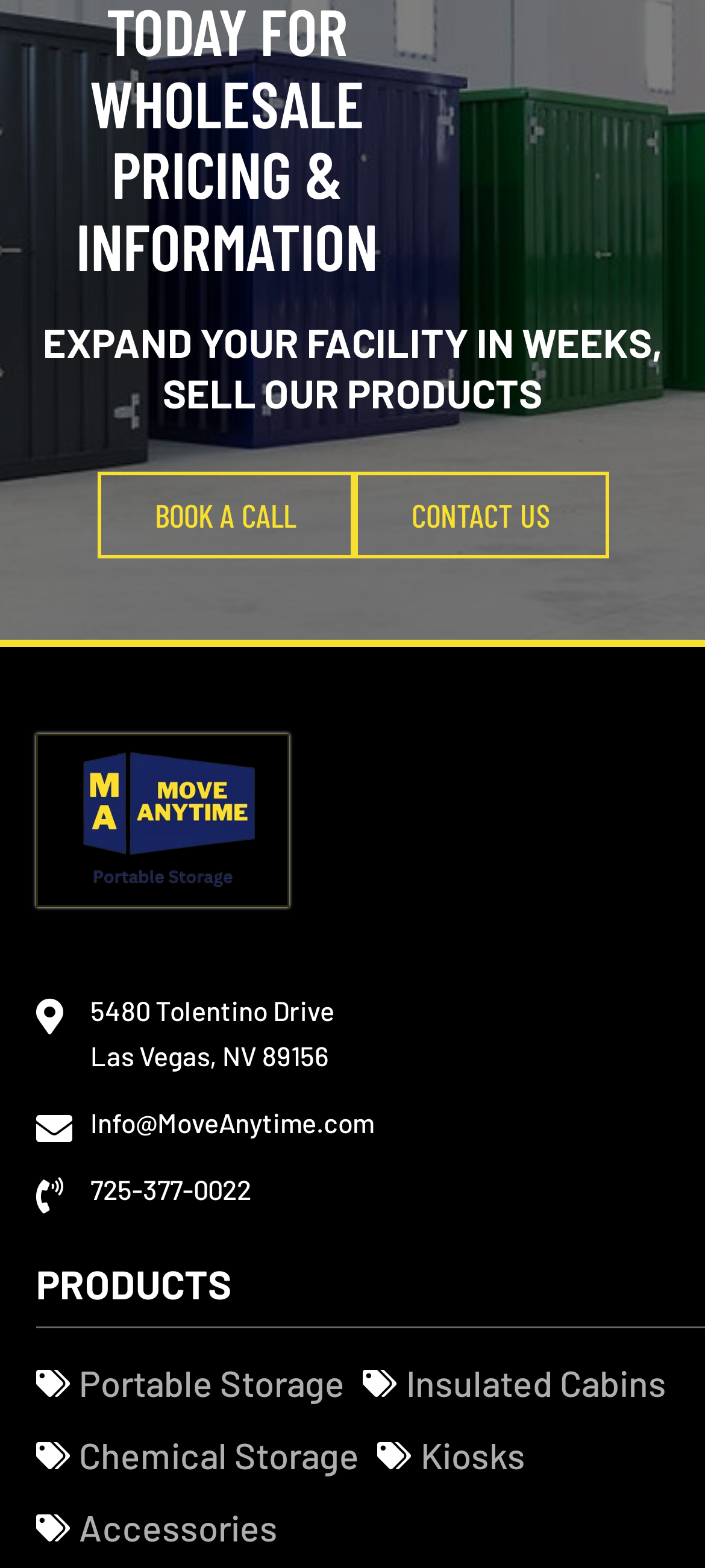How many links are in the footer section?
Please craft a detailed and exhaustive response to the question.

I counted the number of links in the footer section, which are '5480 Tolentino Drive Las Vegas, NV 89156', 'Info@MoveAnytime.com', '725-377-0022', and 'BOOK A CALL'. There are 4 links in total.